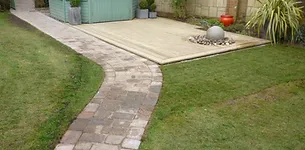Analyze the image and describe all key details you can observe.

This image showcases a beautifully designed landscape featuring a curving stone pathway that gracefully leads through lush green grass. To the right, a stylishly arranged patio area is highlighted by a smooth concrete surface, where decorative elements like a large round stone and pebbles create a serene focal point. A vibrant red planter adds a pop of color, enhancing the overall aesthetic of the space. The neatly maintained garden aspect combined with the modern design elements reflects a thoughtful blend of natural beauty and contemporary landscaping.